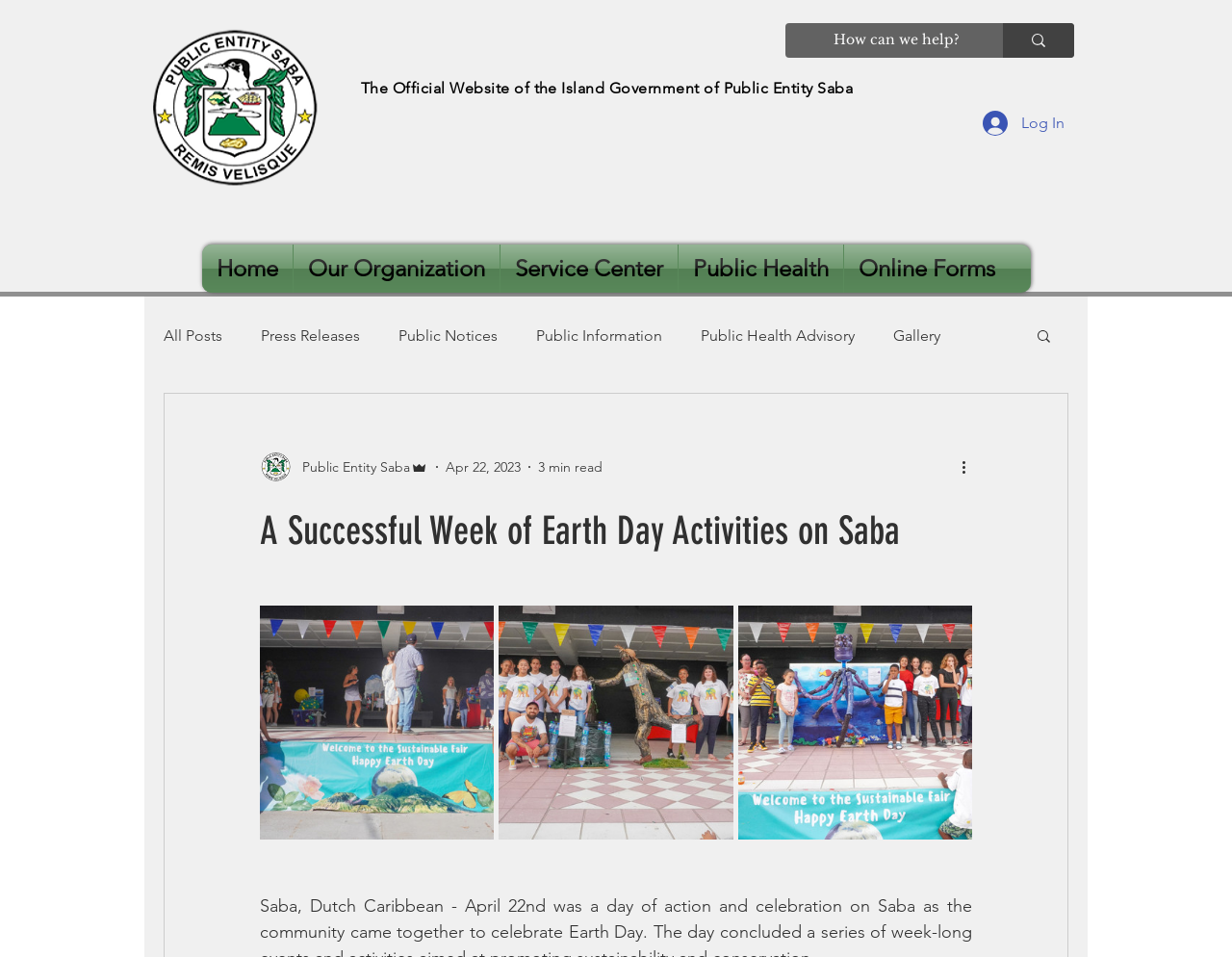Mark the bounding box of the element that matches the following description: "Home".

[0.164, 0.256, 0.238, 0.306]